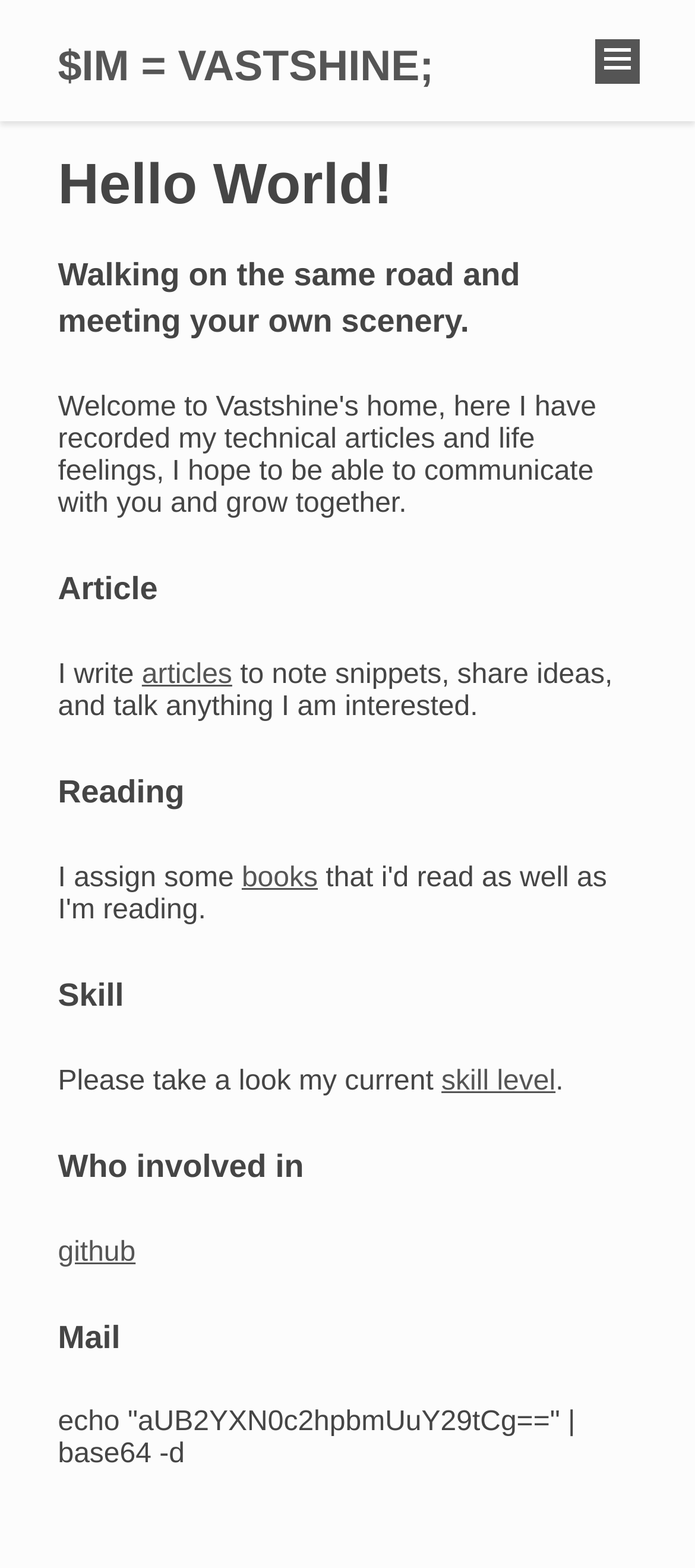What platform is the author involved in?
Kindly give a detailed and elaborate answer to the question.

I found a link element with the text 'github' which is part of a blockquote element, indicating that the author is involved in the github platform.